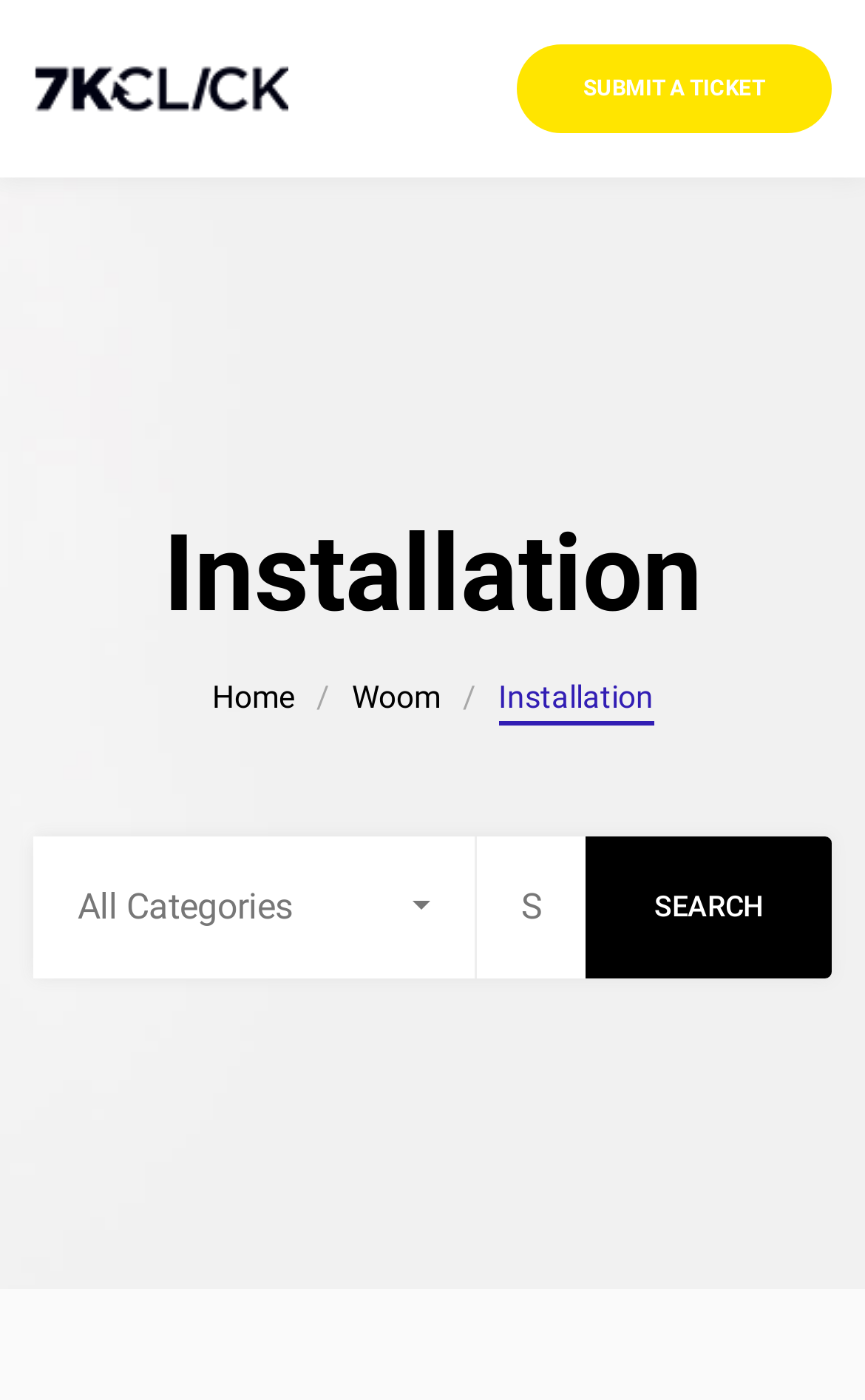Find the bounding box coordinates for the area you need to click to carry out the instruction: "click the logo". The coordinates should be four float numbers between 0 and 1, indicated as [left, top, right, bottom].

[0.038, 0.046, 0.333, 0.076]